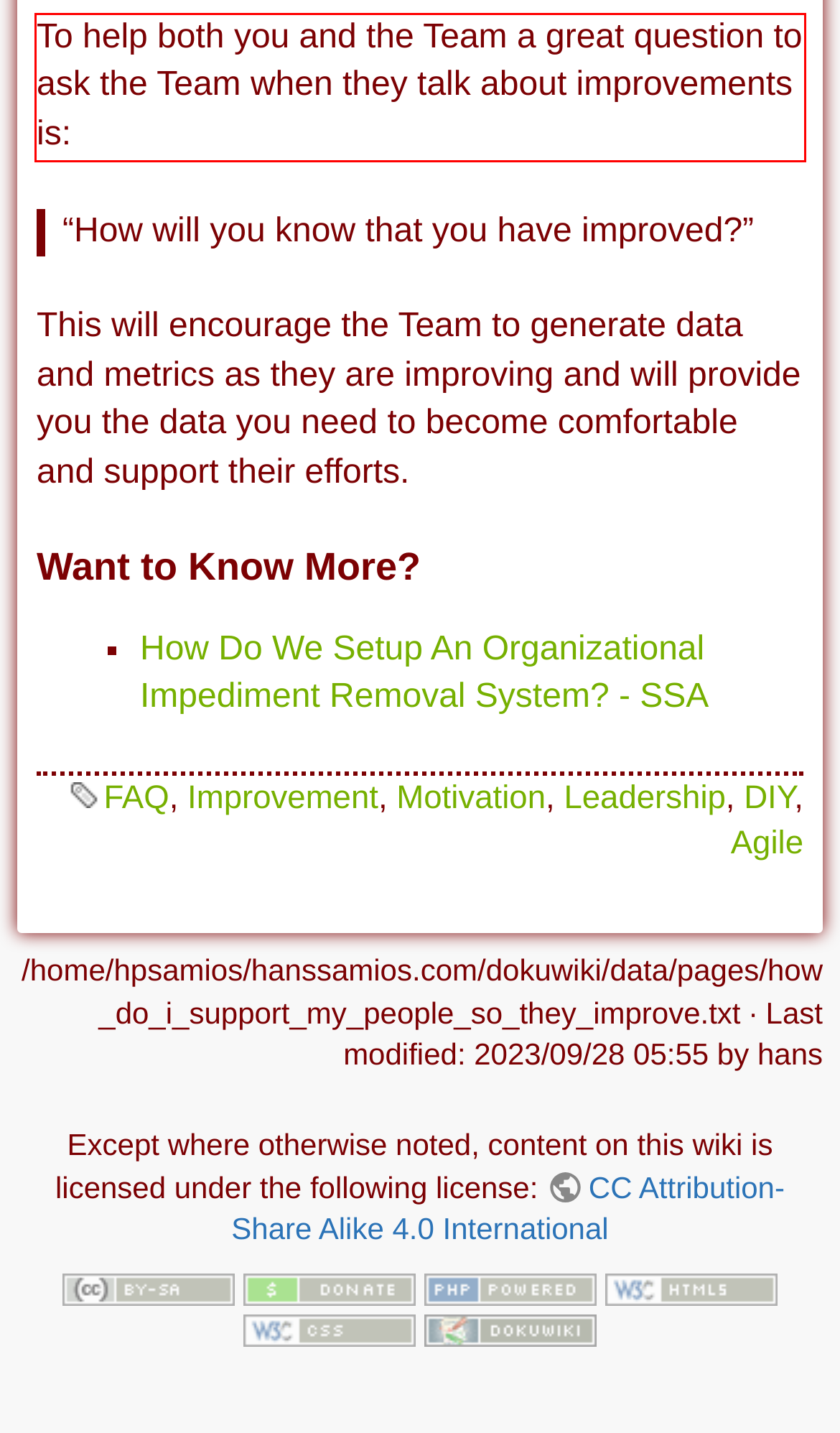Please examine the webpage screenshot containing a red bounding box and use OCR to recognize and output the text inside the red bounding box.

To help both you and the Team a great question to ask the Team when they talk about improvements is: